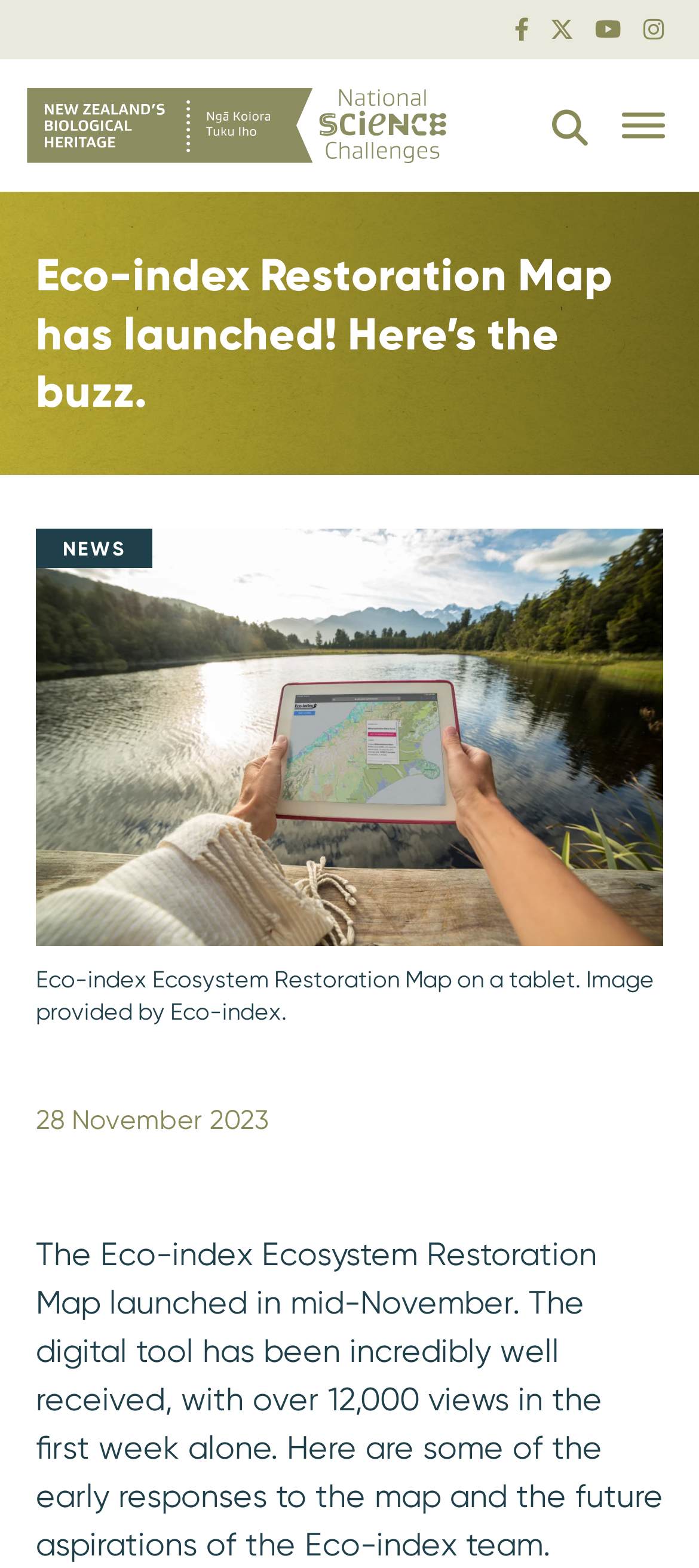Describe in detail what you see on the webpage.

The webpage is about the Eco-index Ecosystem Restoration Map, which has recently launched and gained significant attention. At the top left, there is a link to "Biological Heritage Flipped" accompanied by an image with the same name. On the top right, there is a button to "Toggle Menu" and a search form. 

The main heading "Eco-index Restoration Map has launched! Here’s the buzz" is prominently displayed in the middle of the top section. Below this heading, there is an image of the Eco-index Restoration Map on a tablet, with a caption describing the image. 

To the left of the image, there is a section with the title "NEWS" and a date "28 November 2023". Below this, there is a paragraph of text describing the launch of the Eco-index Ecosystem Restoration Map, its reception, and the team's future aspirations.